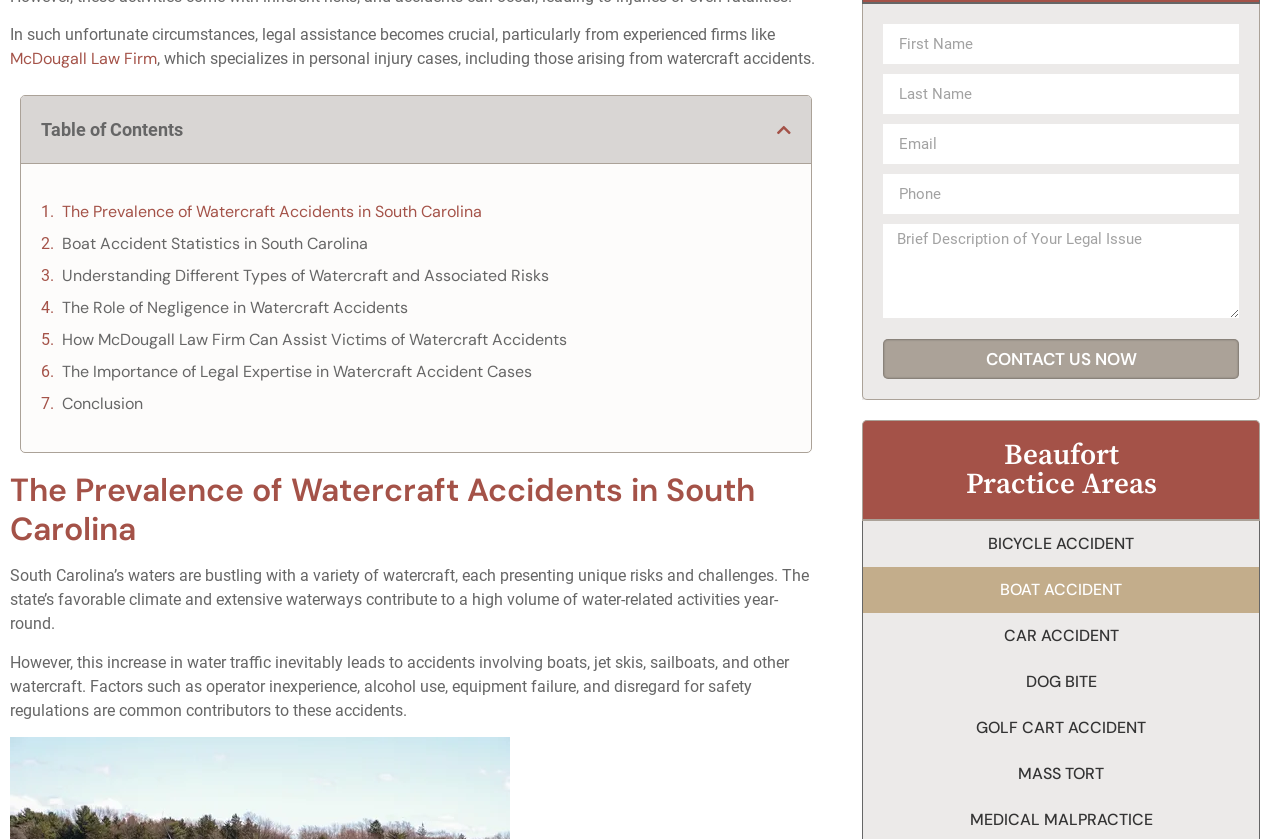Given the element description "parent_node: Email name="form_fields[email]" placeholder="Email"", identify the bounding box of the corresponding UI element.

[0.69, 0.148, 0.968, 0.196]